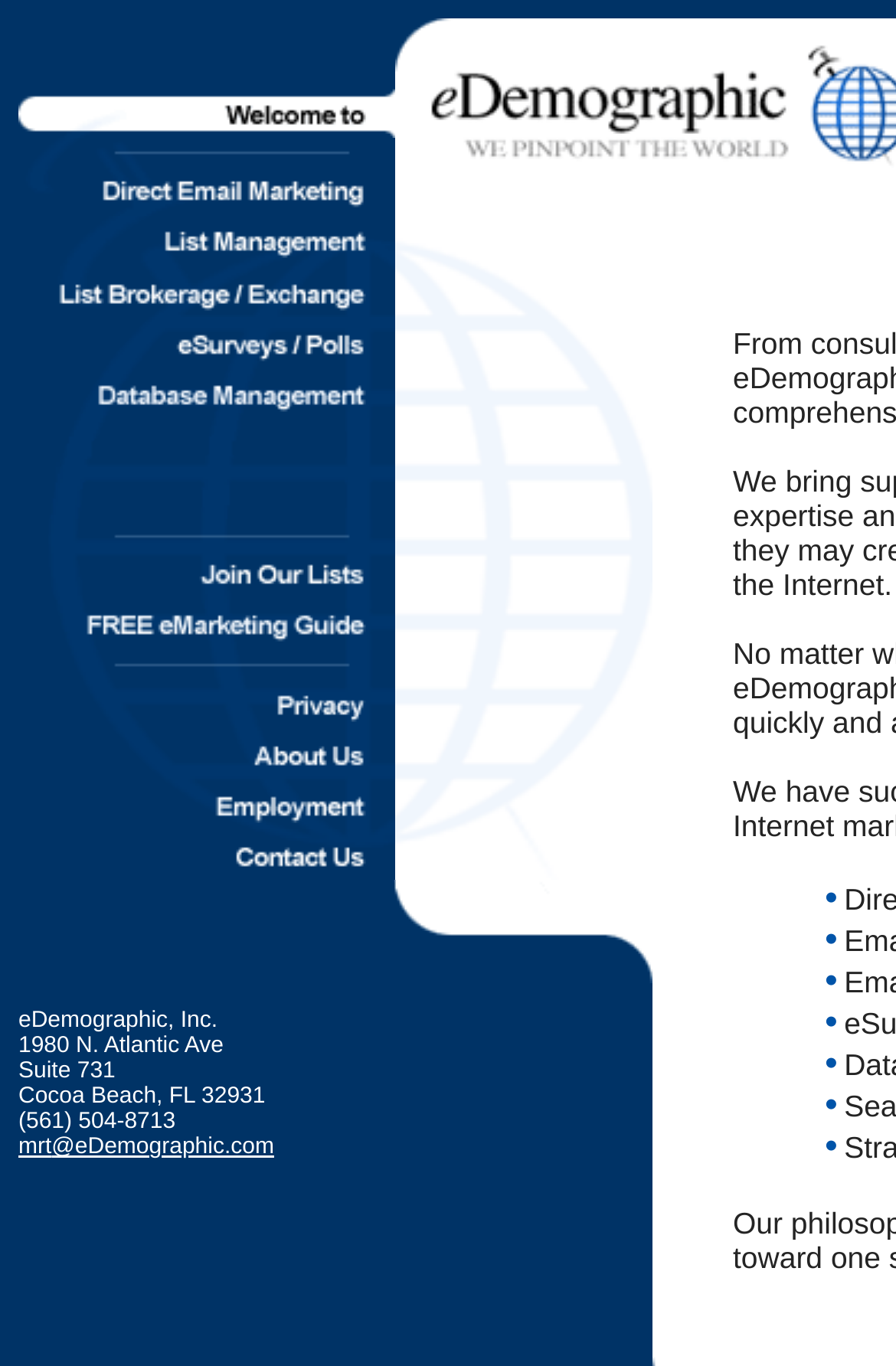Locate the bounding box coordinates of the region to be clicked to comply with the following instruction: "click the link to discover". The coordinates must be four float numbers between 0 and 1, in the form [left, top, right, bottom].

[0.021, 0.247, 0.441, 0.276]